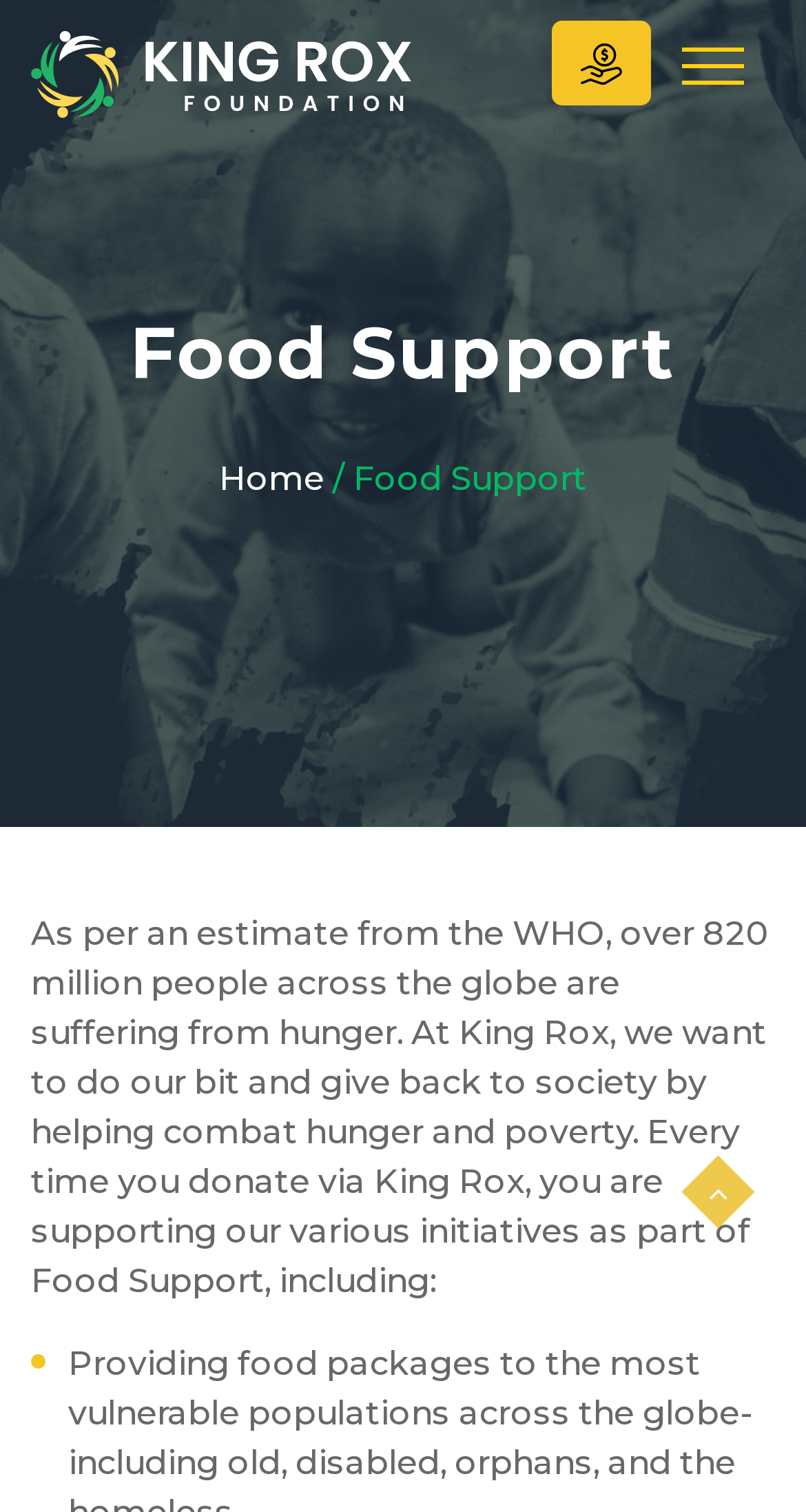Locate the bounding box of the user interface element based on this description: "Donate Now".

[0.685, 0.014, 0.808, 0.07]